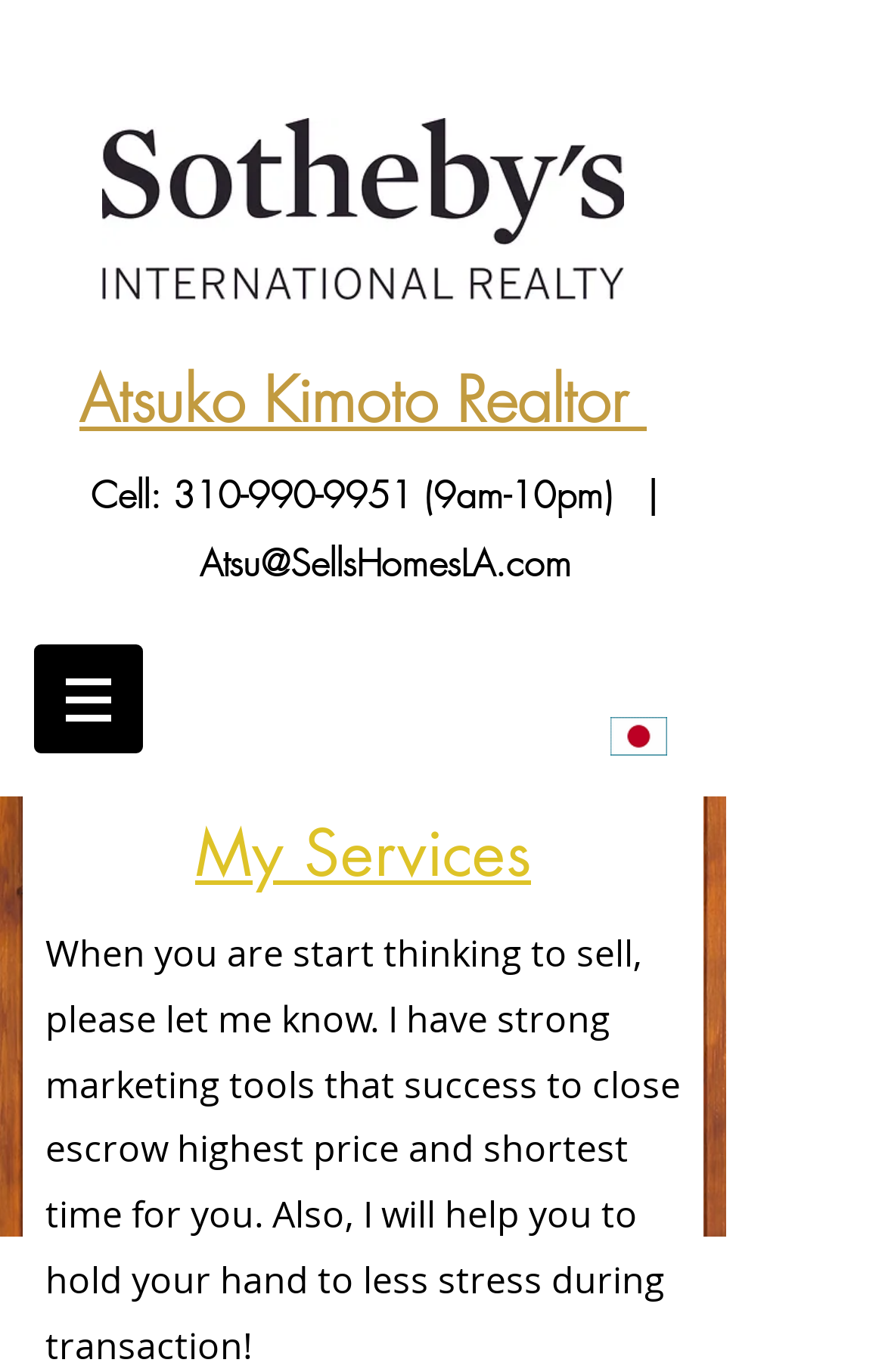Please find the bounding box coordinates (top-left x, top-left y, bottom-right x, bottom-right y) in the screenshot for the UI element described as follows: Atsu@SellsHomesLA.com

[0.226, 0.392, 0.646, 0.428]